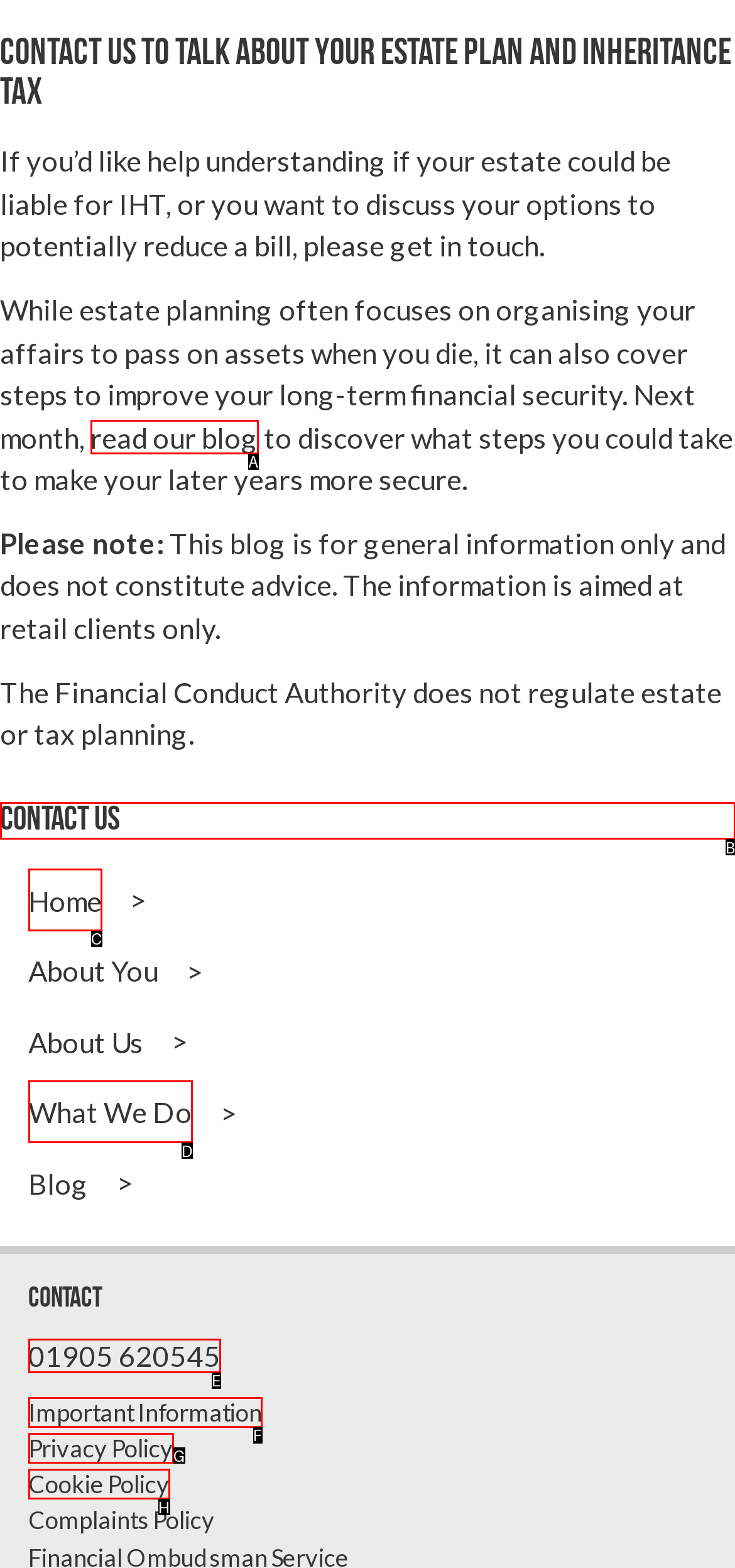Given the description: read our blog, identify the matching option. Answer with the corresponding letter.

A